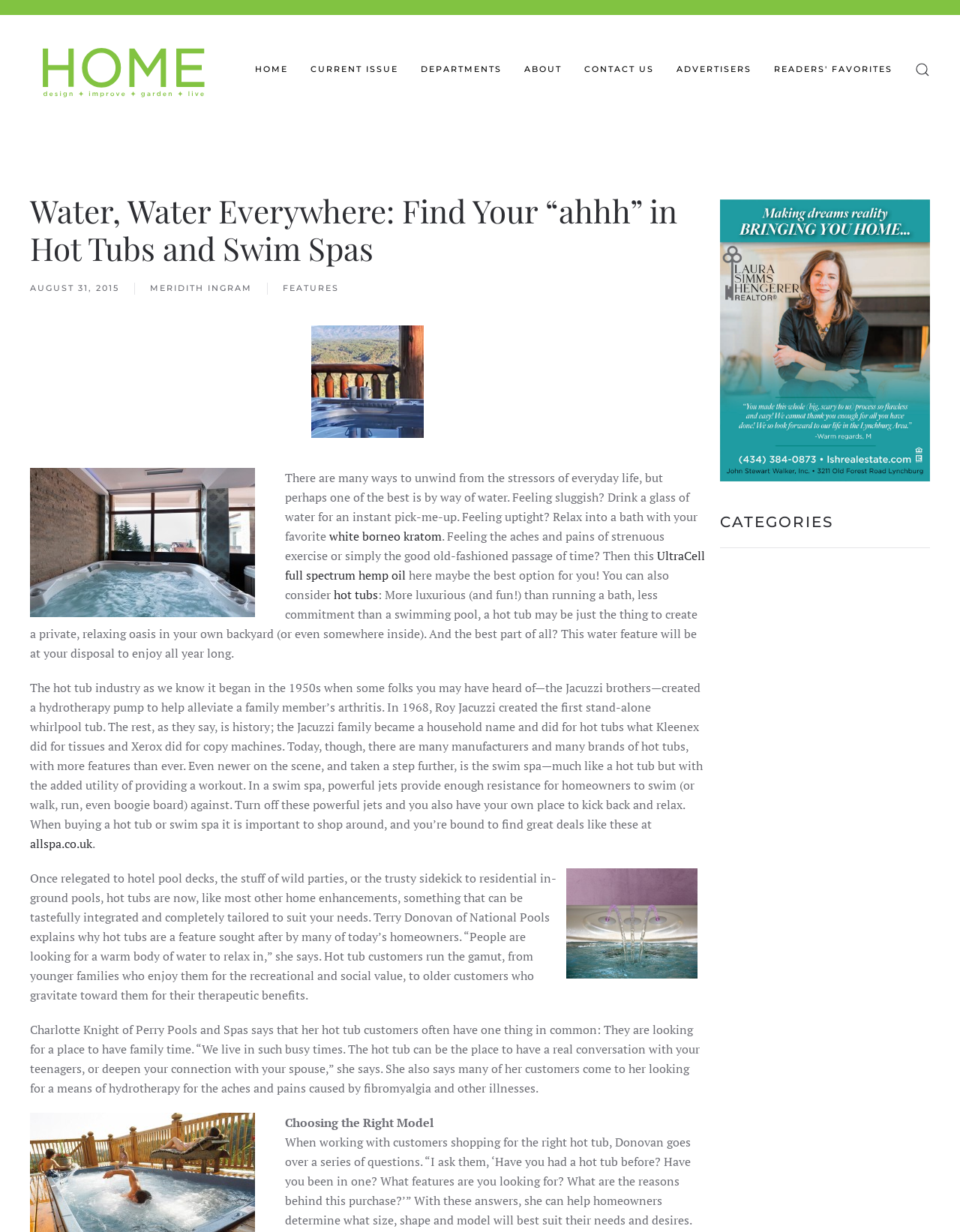Please provide the bounding box coordinates for the element that needs to be clicked to perform the following instruction: "Go back to home". The coordinates should be given as four float numbers between 0 and 1, i.e., [left, top, right, bottom].

[0.031, 0.012, 0.227, 0.101]